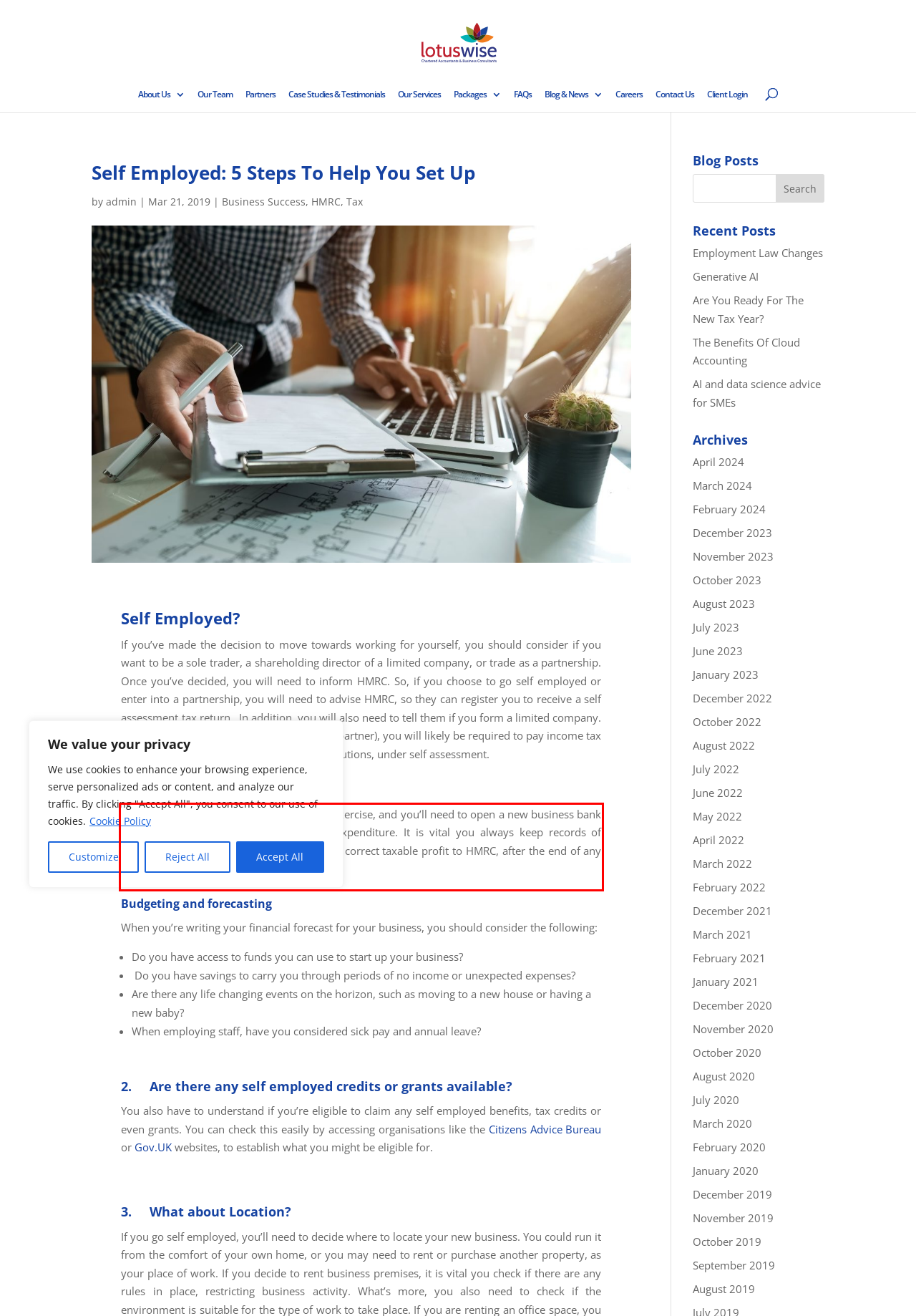Identify the text inside the red bounding box on the provided webpage screenshot by performing OCR.

Starting up a new business can be a costly exercise, and you’ll need to open a new business bank account for all your future work-related expenditure. It is vital you always keep records of accounts, to help you ensure you report the correct taxable profit to HMRC, after the end of any tax year.